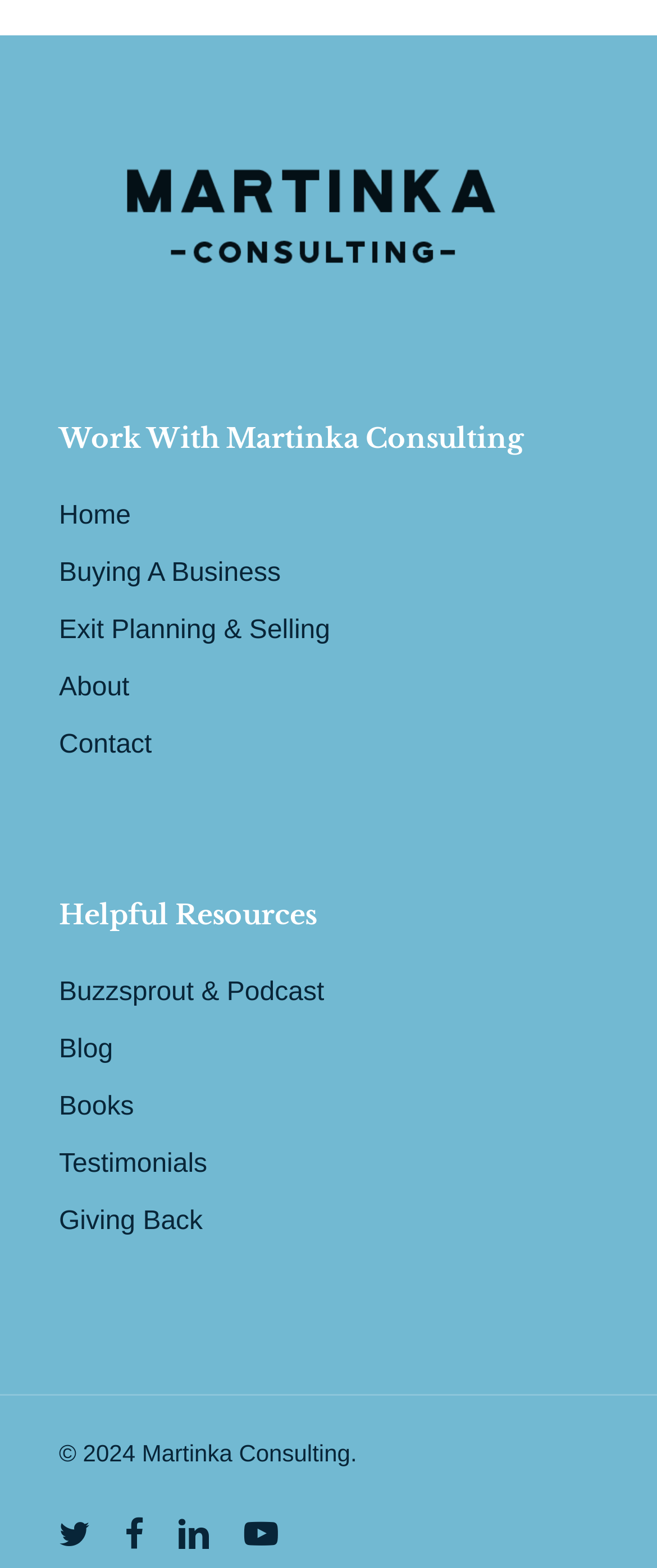Please identify the coordinates of the bounding box that should be clicked to fulfill this instruction: "Check Testimonials".

[0.09, 0.729, 0.91, 0.757]